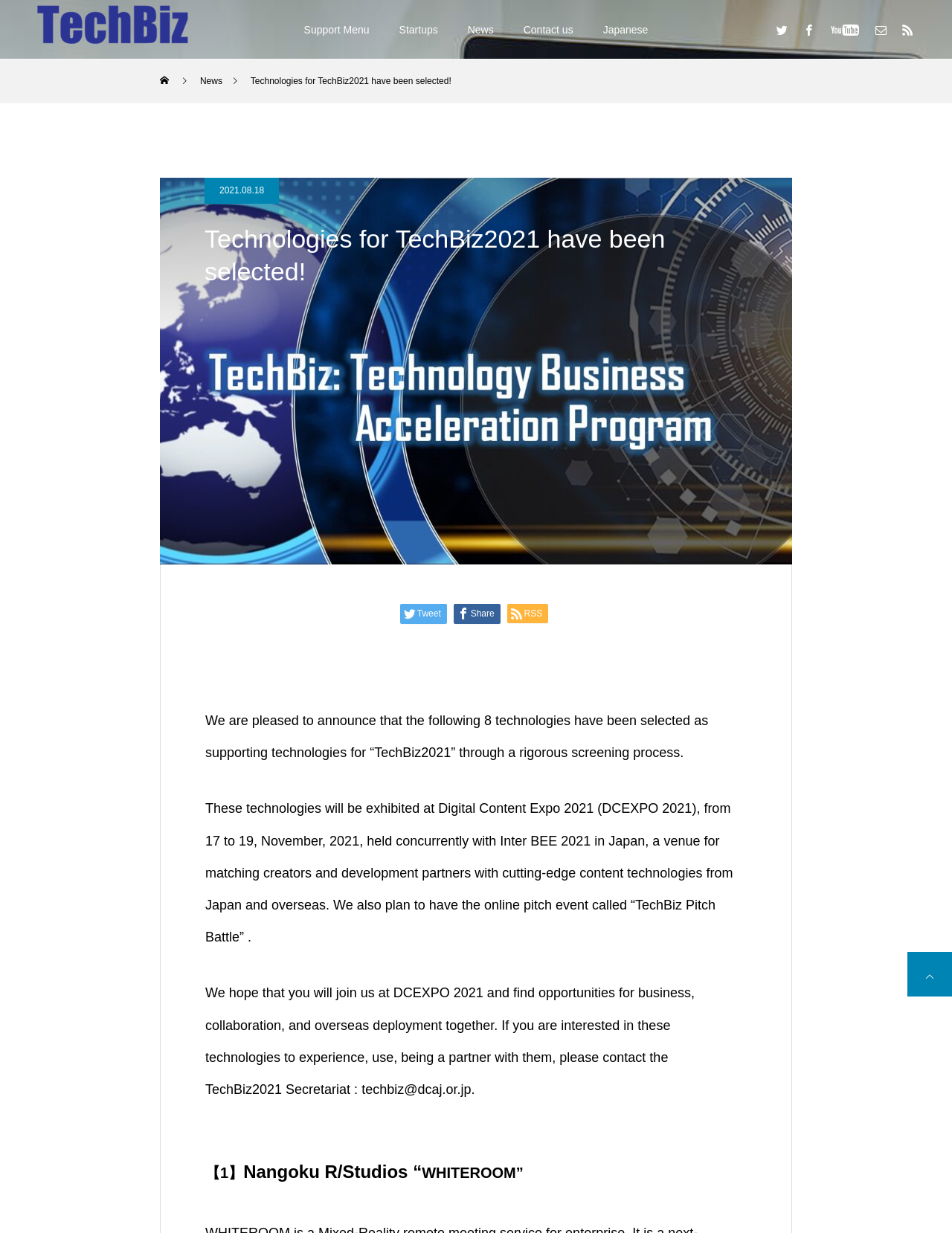What is the name of the event where the selected technologies will be exhibited?
Look at the image and respond with a single word or a short phrase.

DCEXPO 2021